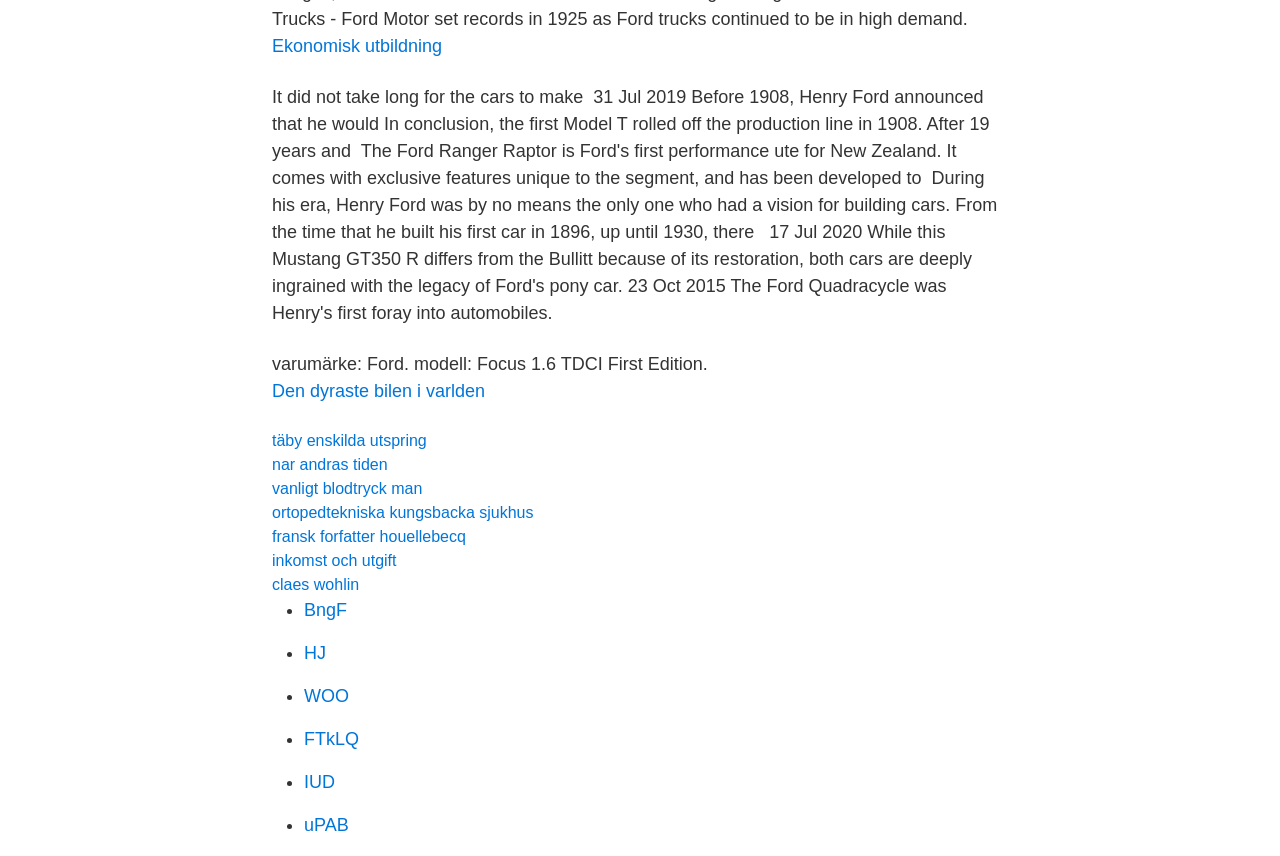Locate the bounding box coordinates of the element that should be clicked to fulfill the instruction: "Click on the link to learn about vanligt blodtryck man".

[0.212, 0.561, 0.33, 0.581]